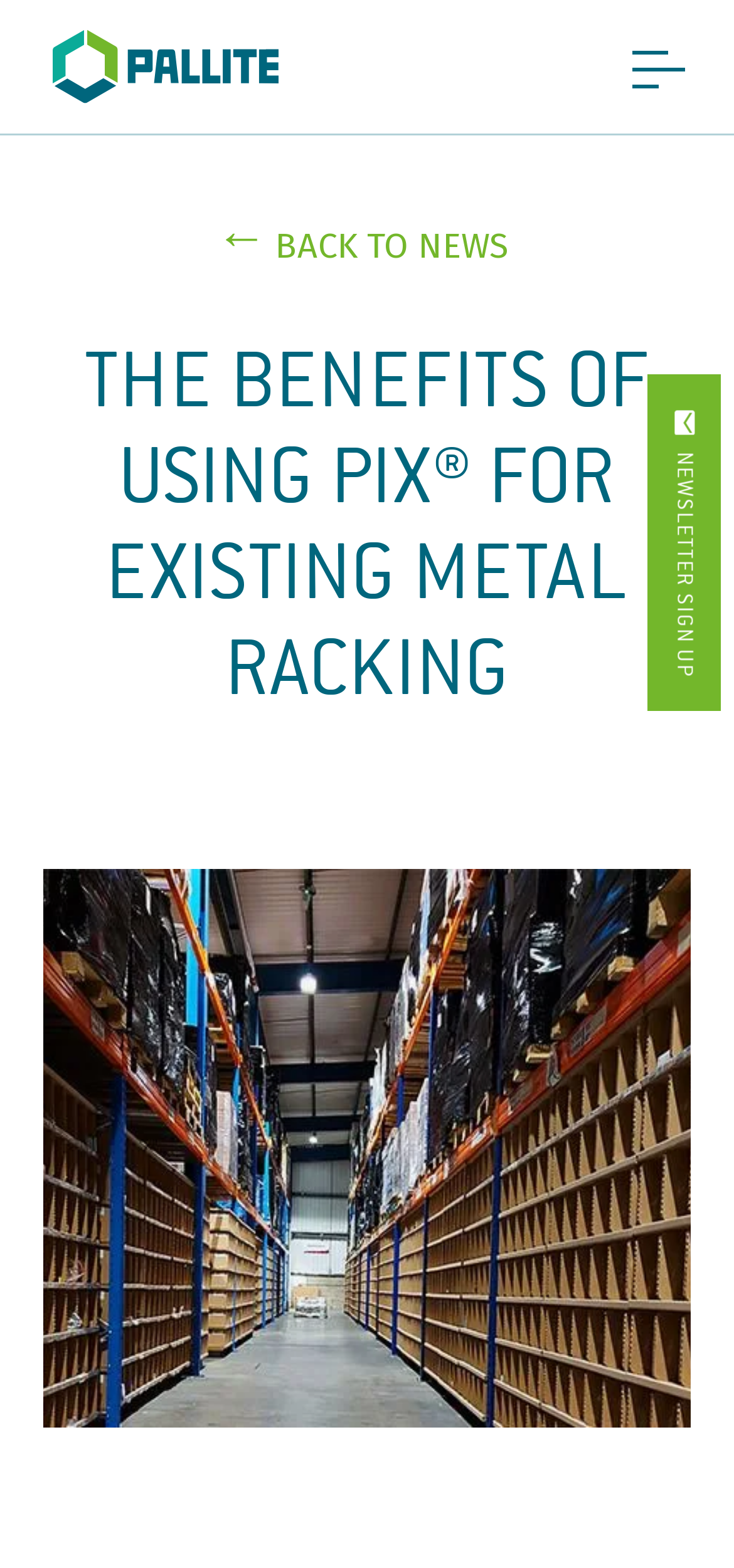What is the logo of the company?
Look at the image and respond with a one-word or short phrase answer.

Pallite Group